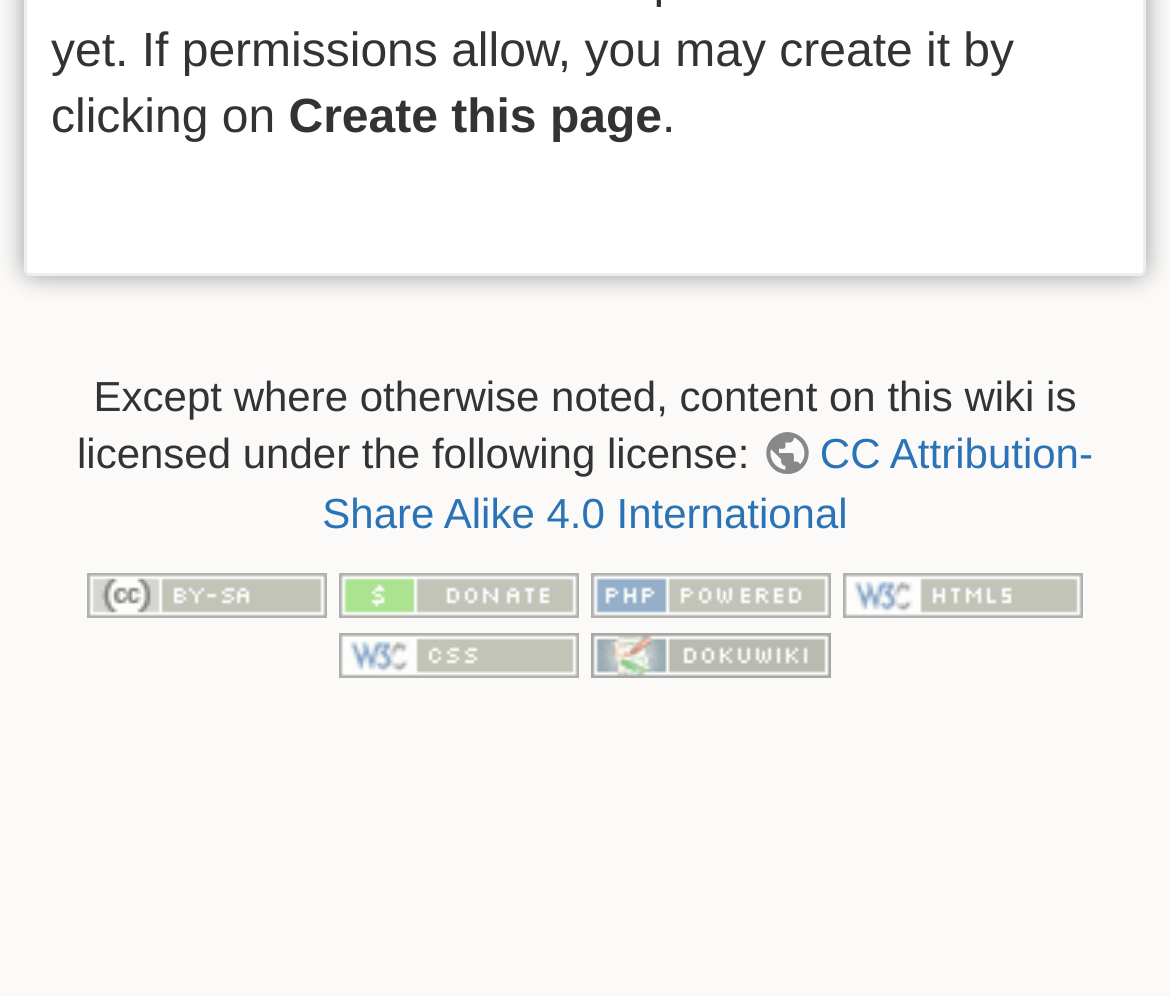Provide the bounding box coordinates of the HTML element this sentence describes: "Print".

None